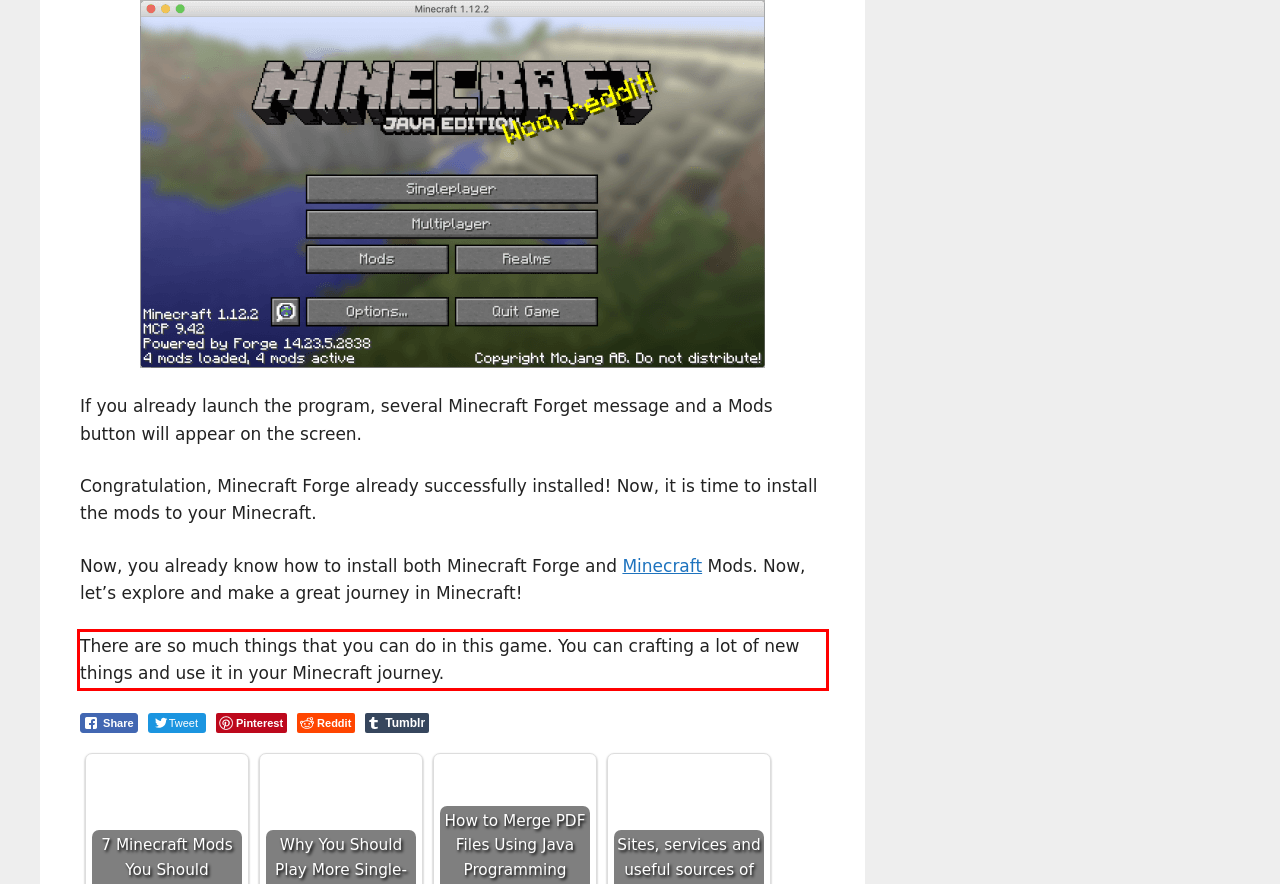Identify and transcribe the text content enclosed by the red bounding box in the given screenshot.

There are so much things that you can do in this game. You can crafting a lot of new things and use it in your Minecraft journey.